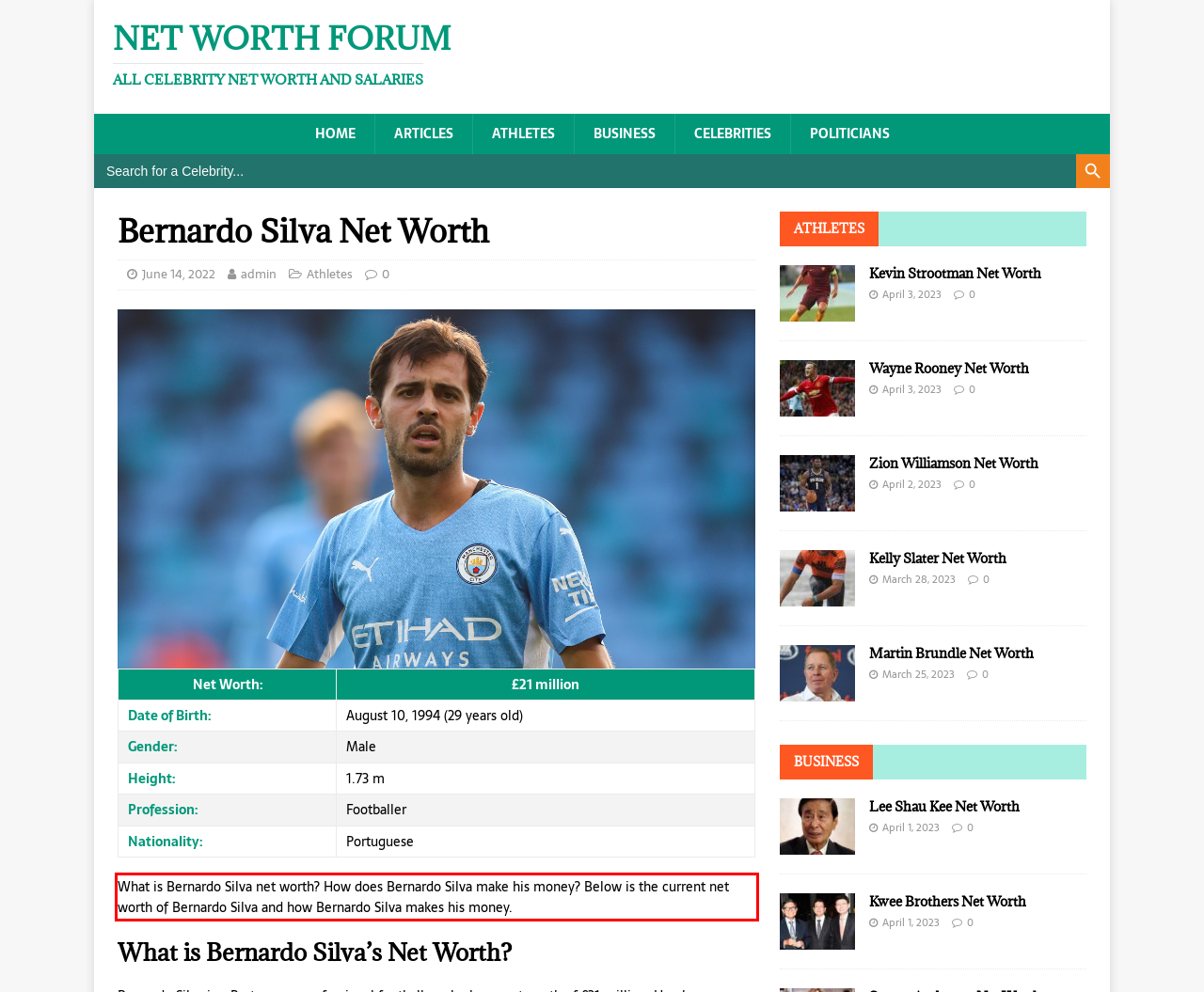Given a screenshot of a webpage, locate the red bounding box and extract the text it encloses.

What is Bernardo Silva net worth? How does Bernardo Silva make his money? Below is the current net worth of Bernardo Silva and how Bernardo Silva makes his money.